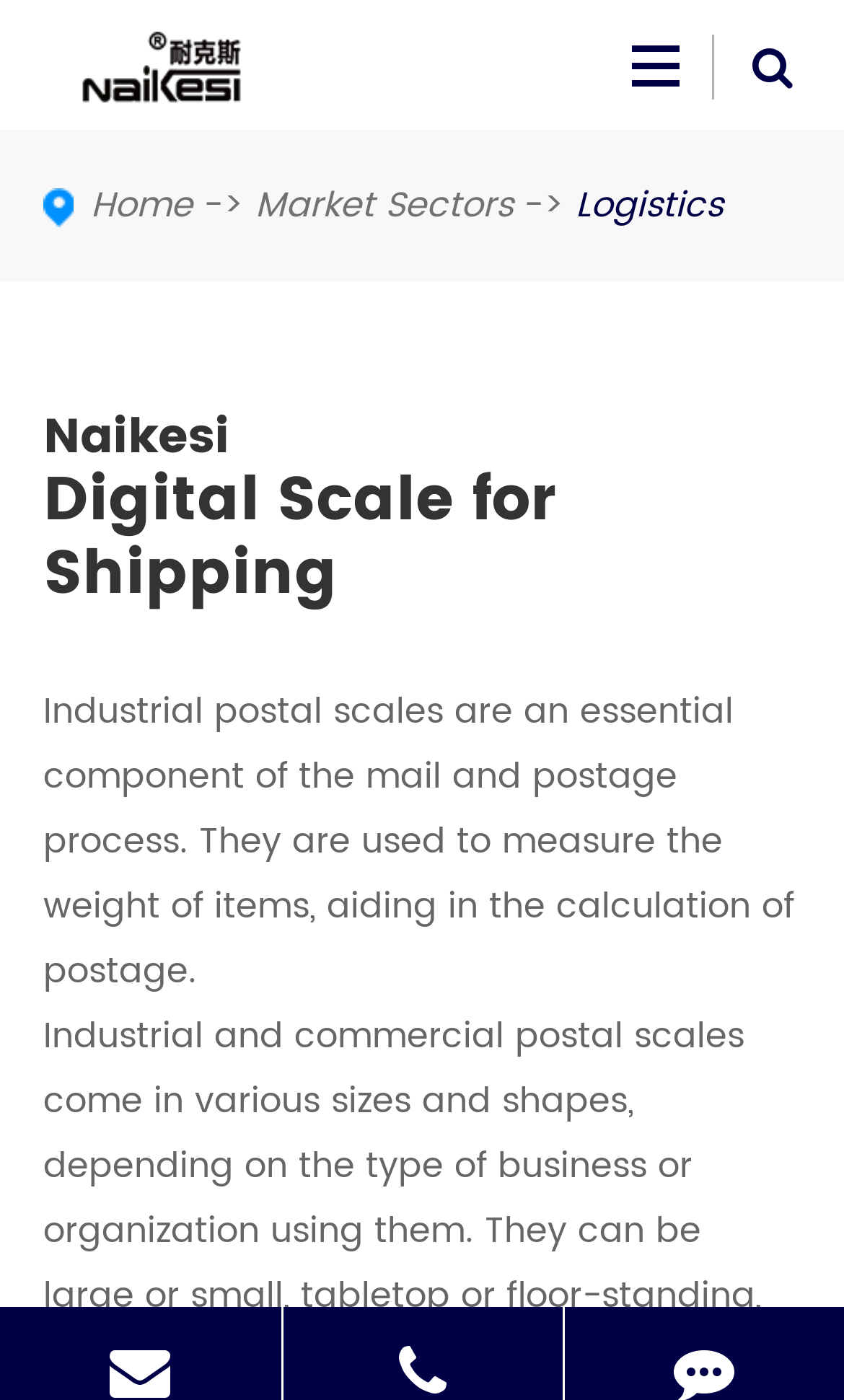Respond with a single word or phrase to the following question:
What is the purpose of industrial postal scales?

To measure weight for postage